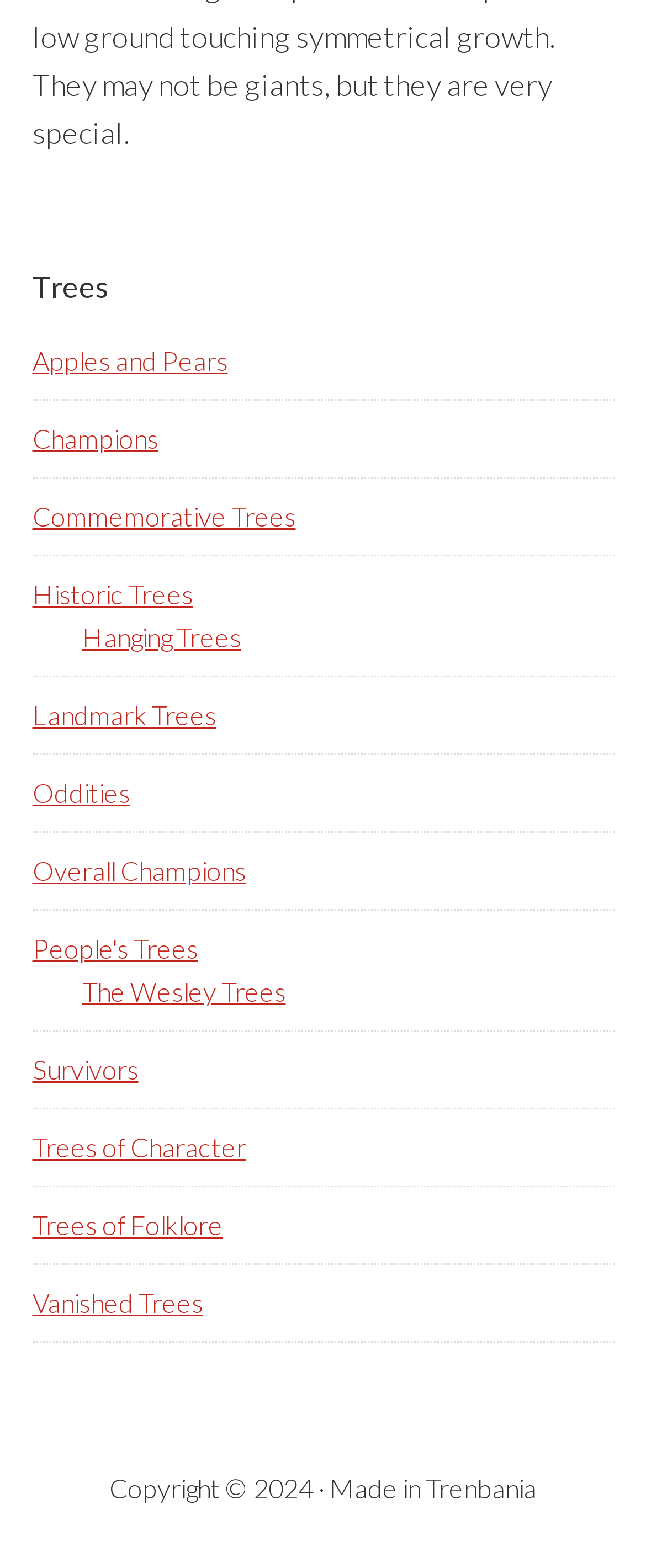Answer the question using only one word or a concise phrase: How many types of trees are listed?

15